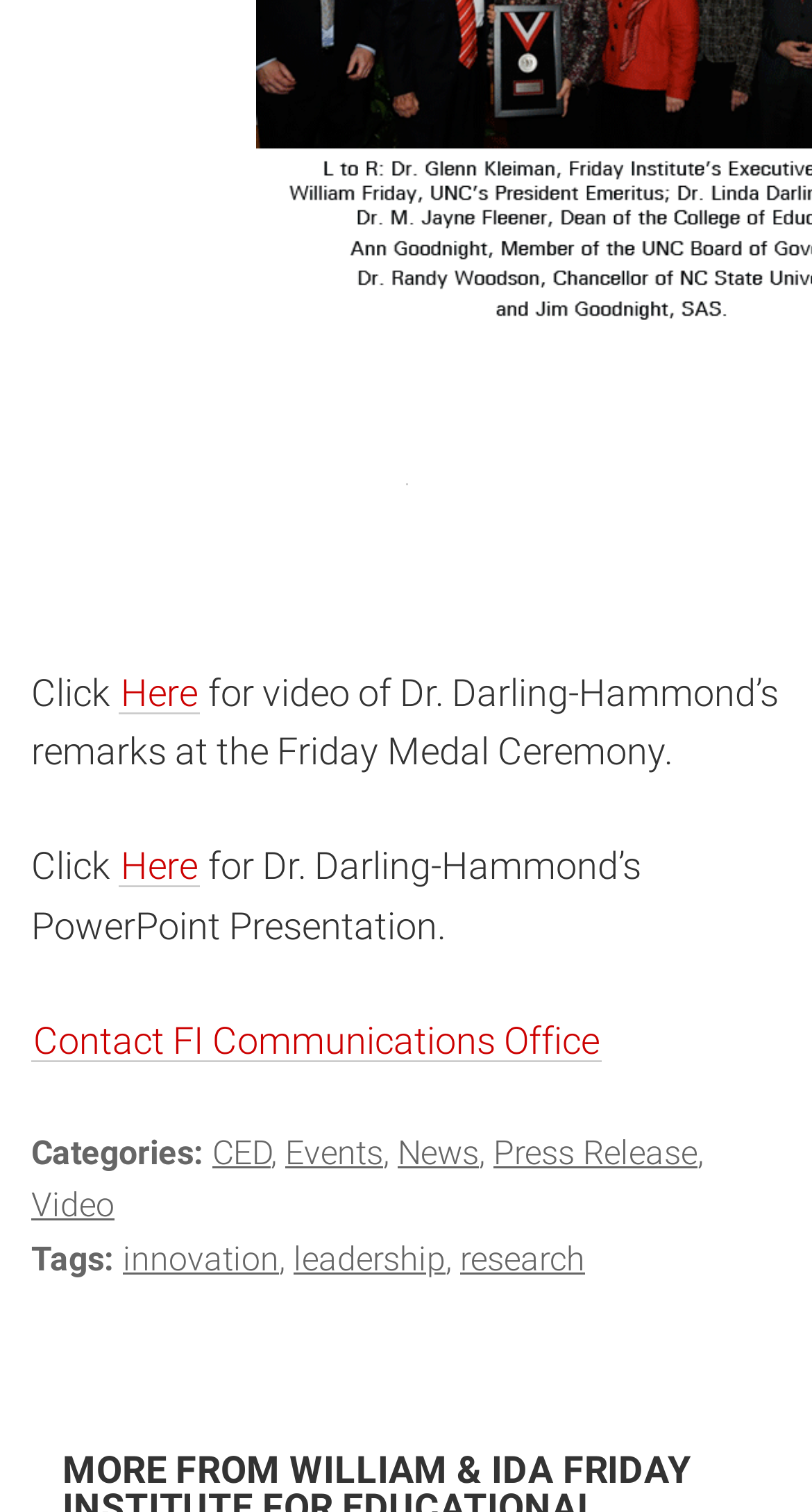Using the description "Contact FI Communications Office", locate and provide the bounding box of the UI element.

[0.038, 0.673, 0.741, 0.702]